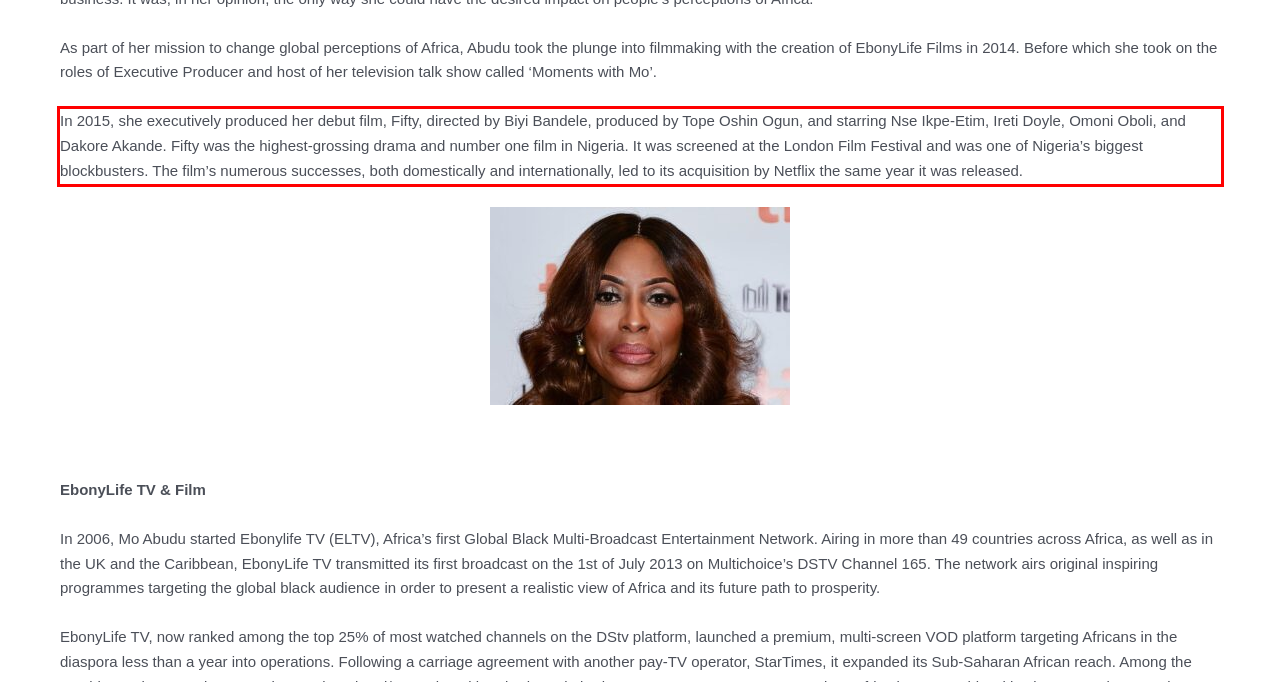In the screenshot of the webpage, find the red bounding box and perform OCR to obtain the text content restricted within this red bounding box.

In 2015, she executively produced her debut film, Fifty, directed by Biyi Bandele, produced by Tope Oshin Ogun, and starring Nse Ikpe-Etim, Ireti Doyle, Omoni Oboli, and Dakore Akande. Fifty was the highest-grossing drama and number one film in Nigeria. It was screened at the London Film Festival and was one of Nigeria’s biggest blockbusters. The film’s numerous successes, both domestically and internationally, led to its acquisition by Netflix the same year it was released.